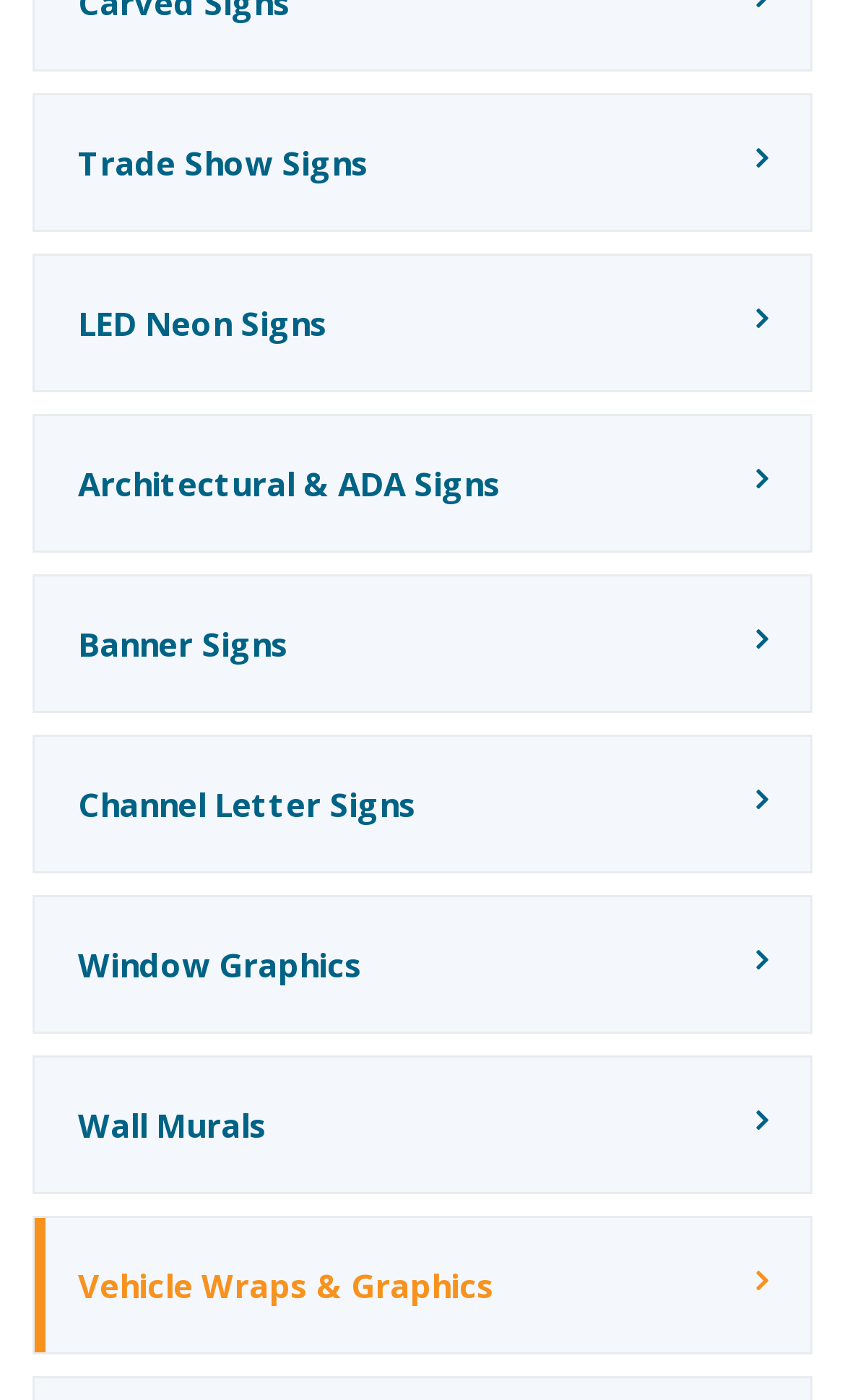Determine the bounding box for the described HTML element: "Window Graphics". Ensure the coordinates are four float numbers between 0 and 1 in the format [left, top, right, bottom].

[0.038, 0.639, 0.962, 0.738]